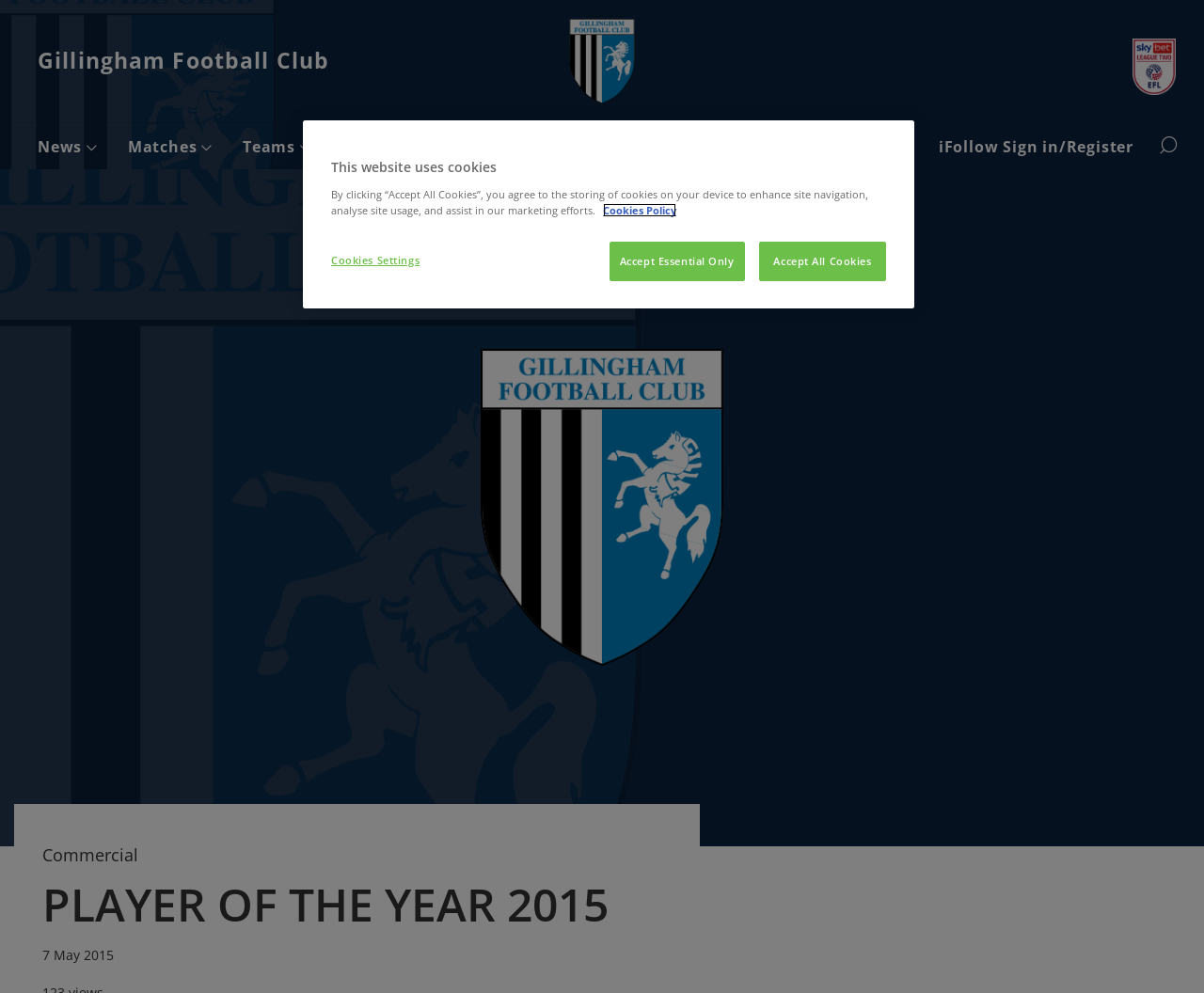Answer the question briefly using a single word or phrase: 
What is the date of the event?

7 May 2015